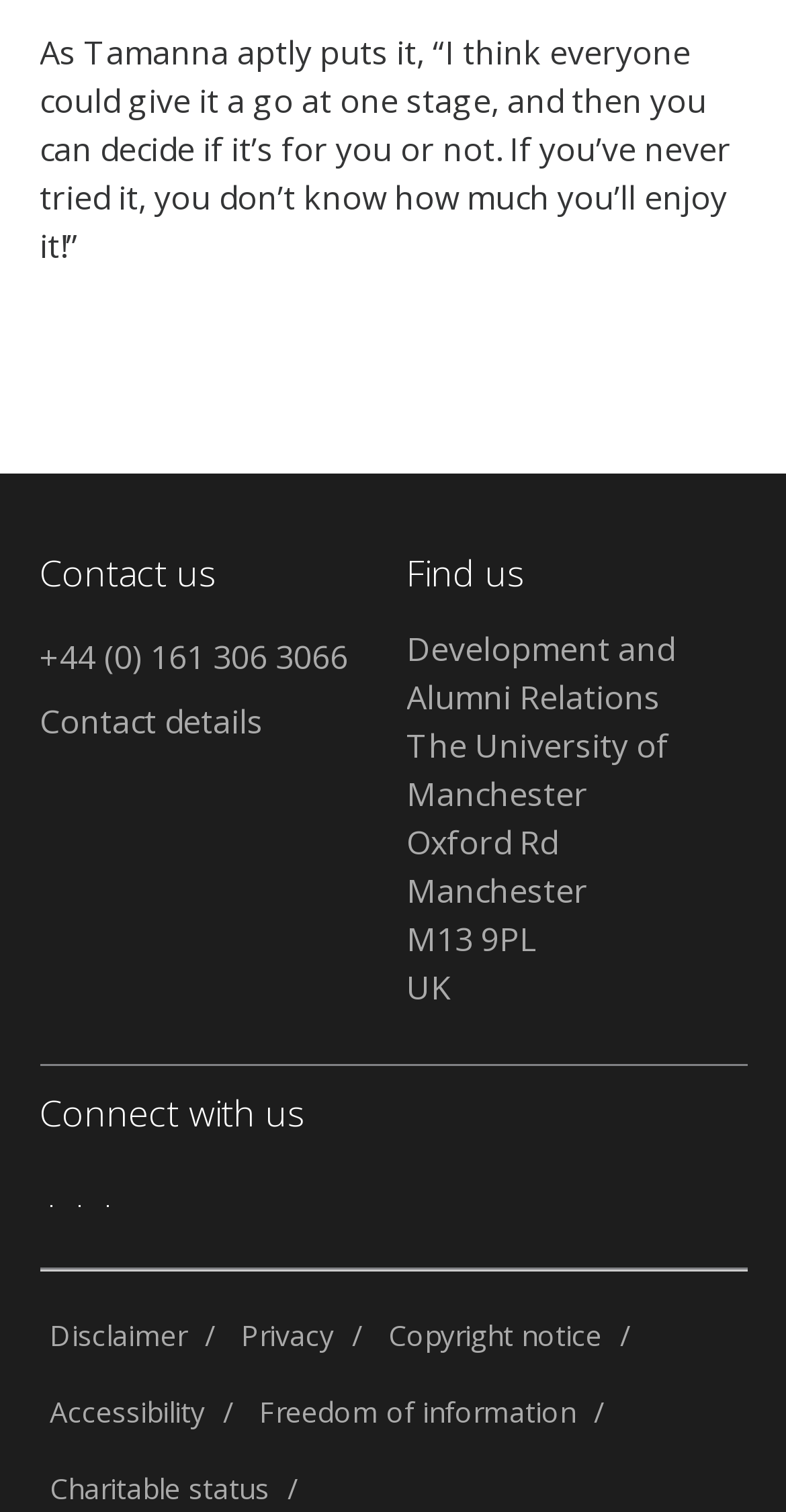Respond to the following question using a concise word or phrase: 
What is the last link in the footer section?

Freedom of information